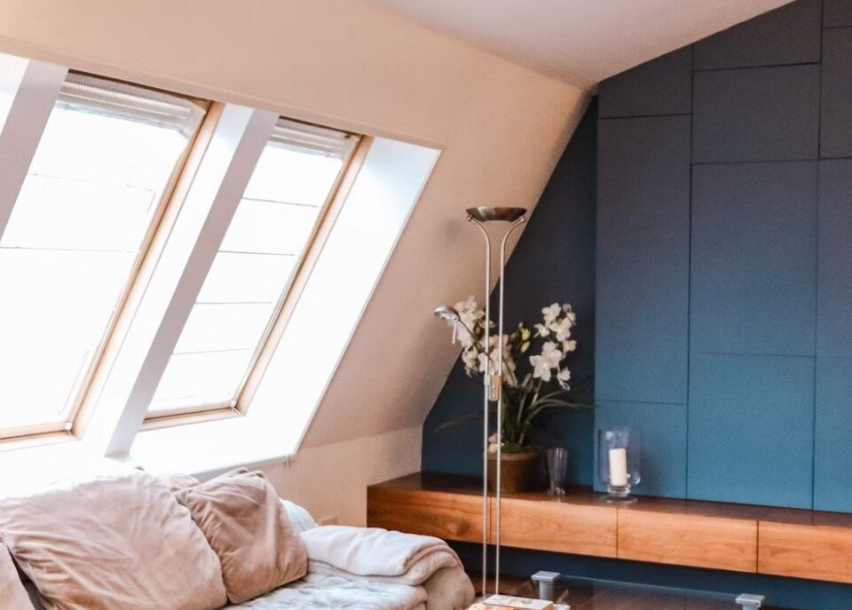Offer a thorough description of the image.

This inviting living room features unique slanted windows that enhance the natural light flooding into the space, positioned neatly against a softly colored wall. A plush, light-colored sofa adorned with cozy cushions offers a comfortable seating area, inviting relaxation. Beside the sofa, a sleek floor lamp adds a modern touch, illuminating the room during the evenings. Complementing the contemporary aesthetic, a wooden console runs along the wall, enhancing the warmth of the decor. In the corner, a decorative plant adds a refreshing splash of greenery, creating a serene atmosphere ideal for enjoying sunny days and cozy nights alike. This setup embodies a perfect blend of style and comfort, making it a delightful space to unwind.